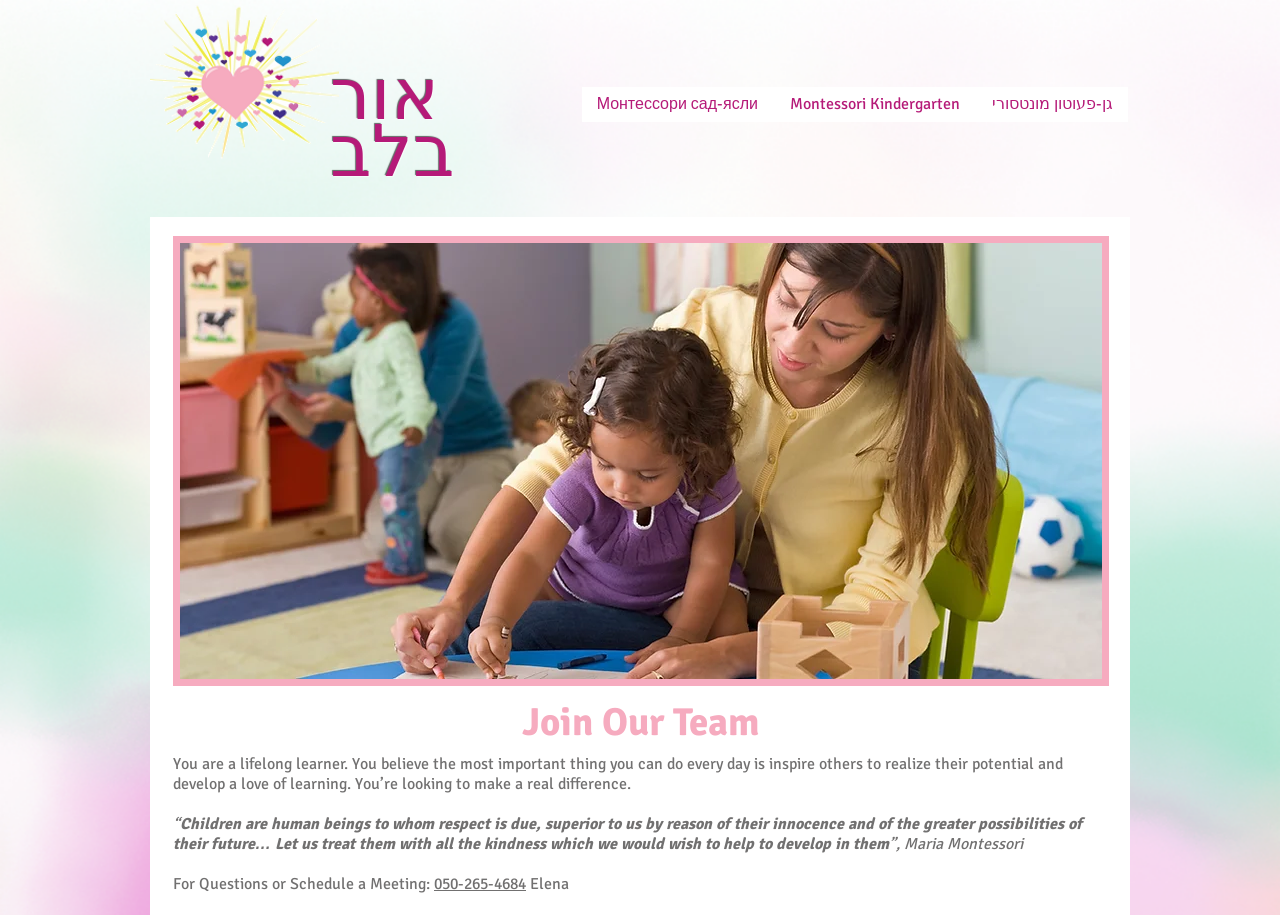What type of kindergarten is mentioned on the webpage?
Can you give a detailed and elaborate answer to the question?

The type of kindergarten can be found in the link element with the text 'Montessori Kindergarten' which is located in the navigation section of the webpage. This element is part of the navigation element with the text 'אתר' and has a bounding box of [0.604, 0.095, 0.762, 0.133].